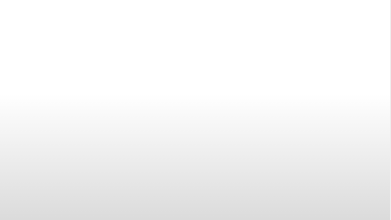What is the purpose of the image?
Based on the image, respond with a single word or phrase.

To enhance reader's understanding